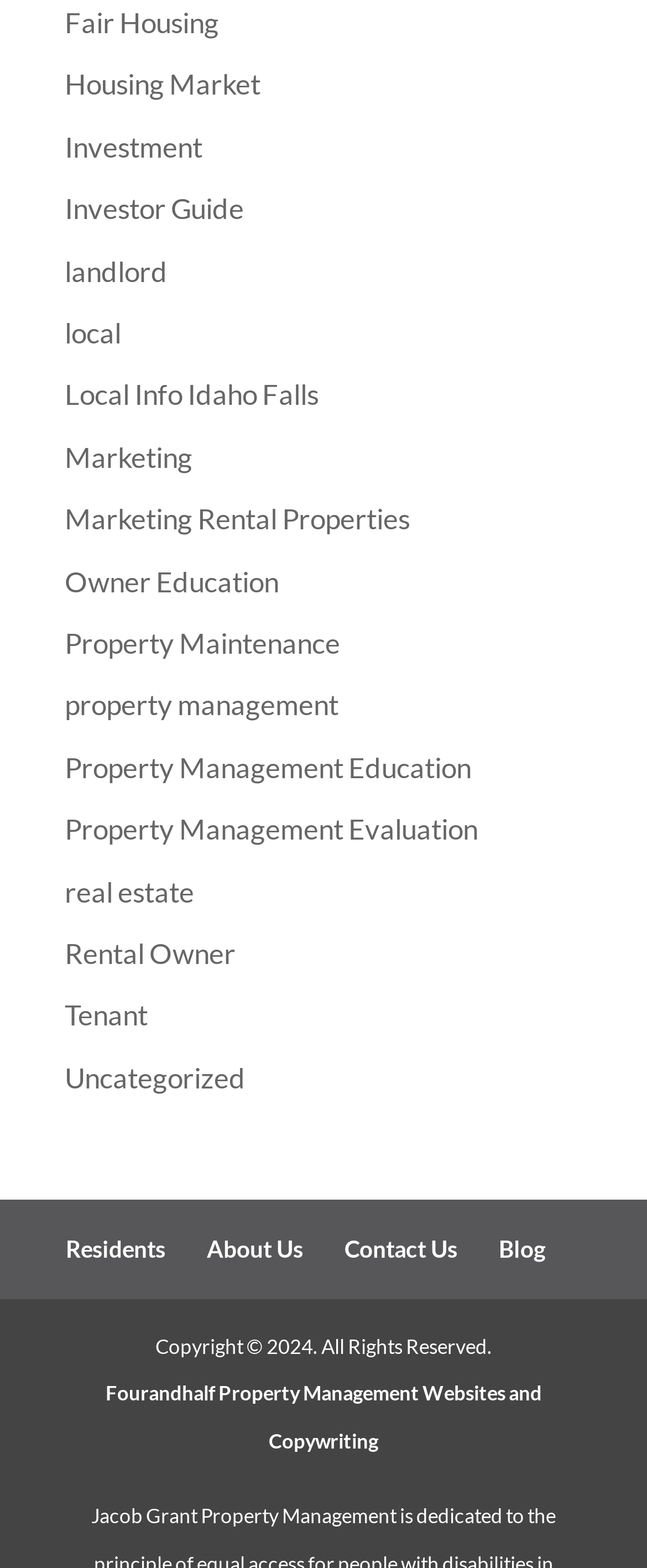What is the company name mentioned at the bottom of the webpage?
Look at the image and answer with only one word or phrase.

Fourandhalf